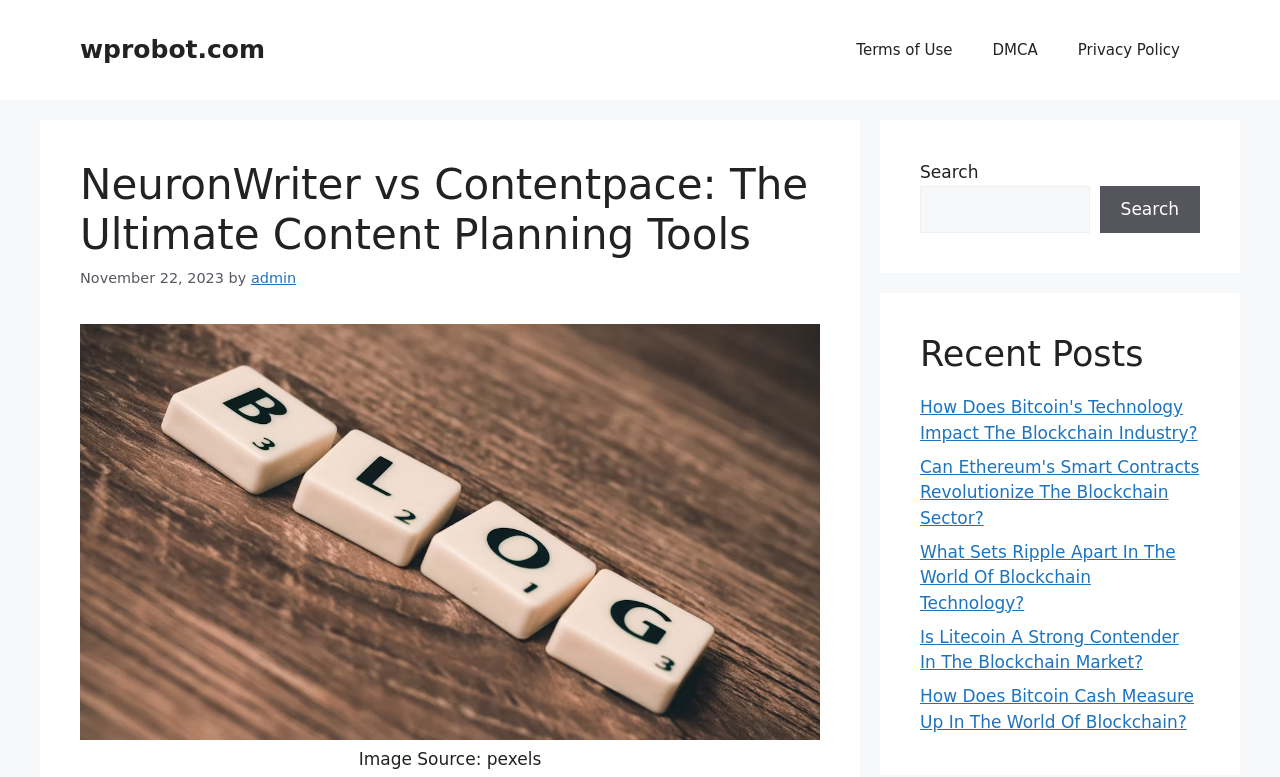Determine the coordinates of the bounding box that should be clicked to complete the instruction: "Visit admin's page". The coordinates should be represented by four float numbers between 0 and 1: [left, top, right, bottom].

[0.196, 0.347, 0.231, 0.368]